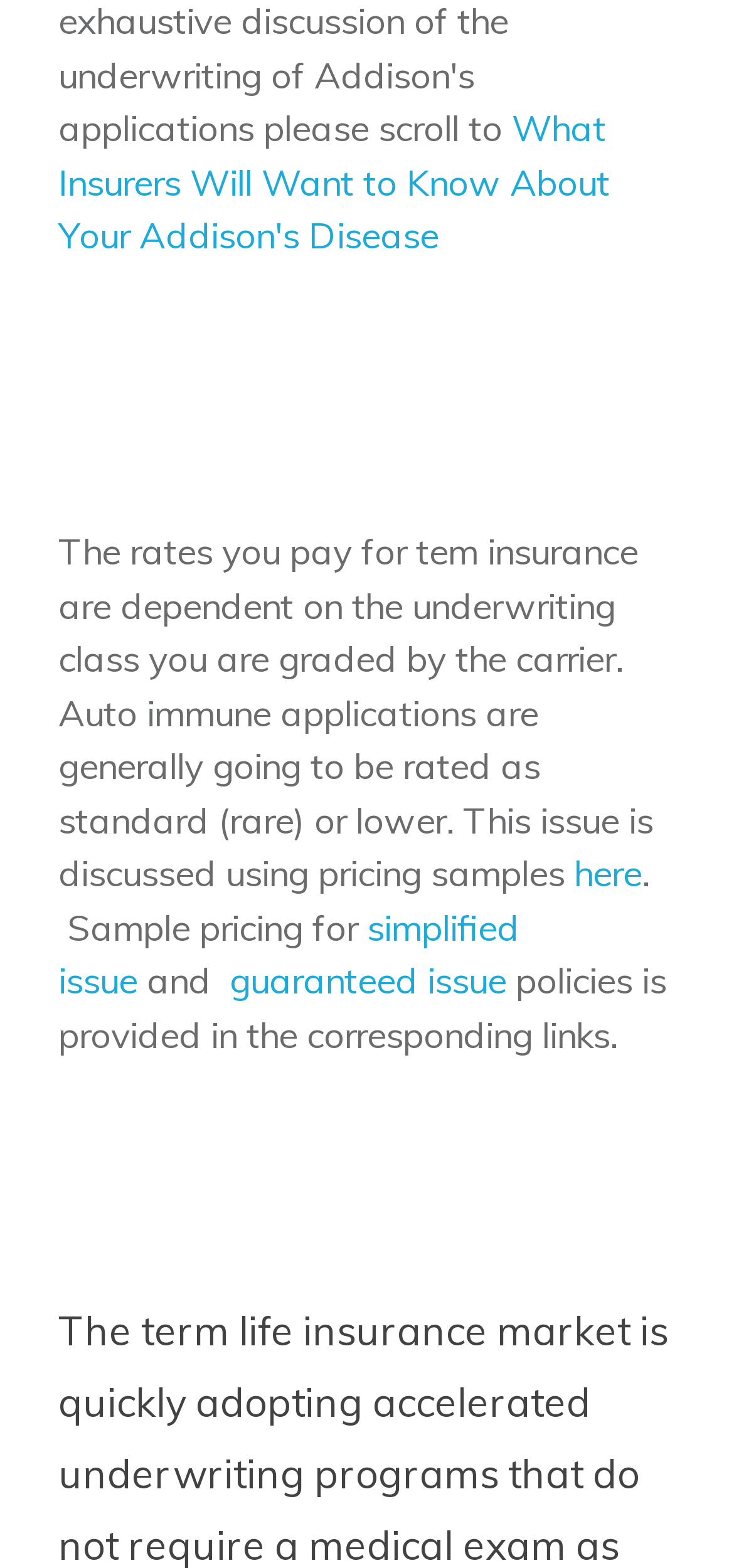Please determine the bounding box coordinates for the UI element described as: "here".

[0.782, 0.543, 0.874, 0.572]